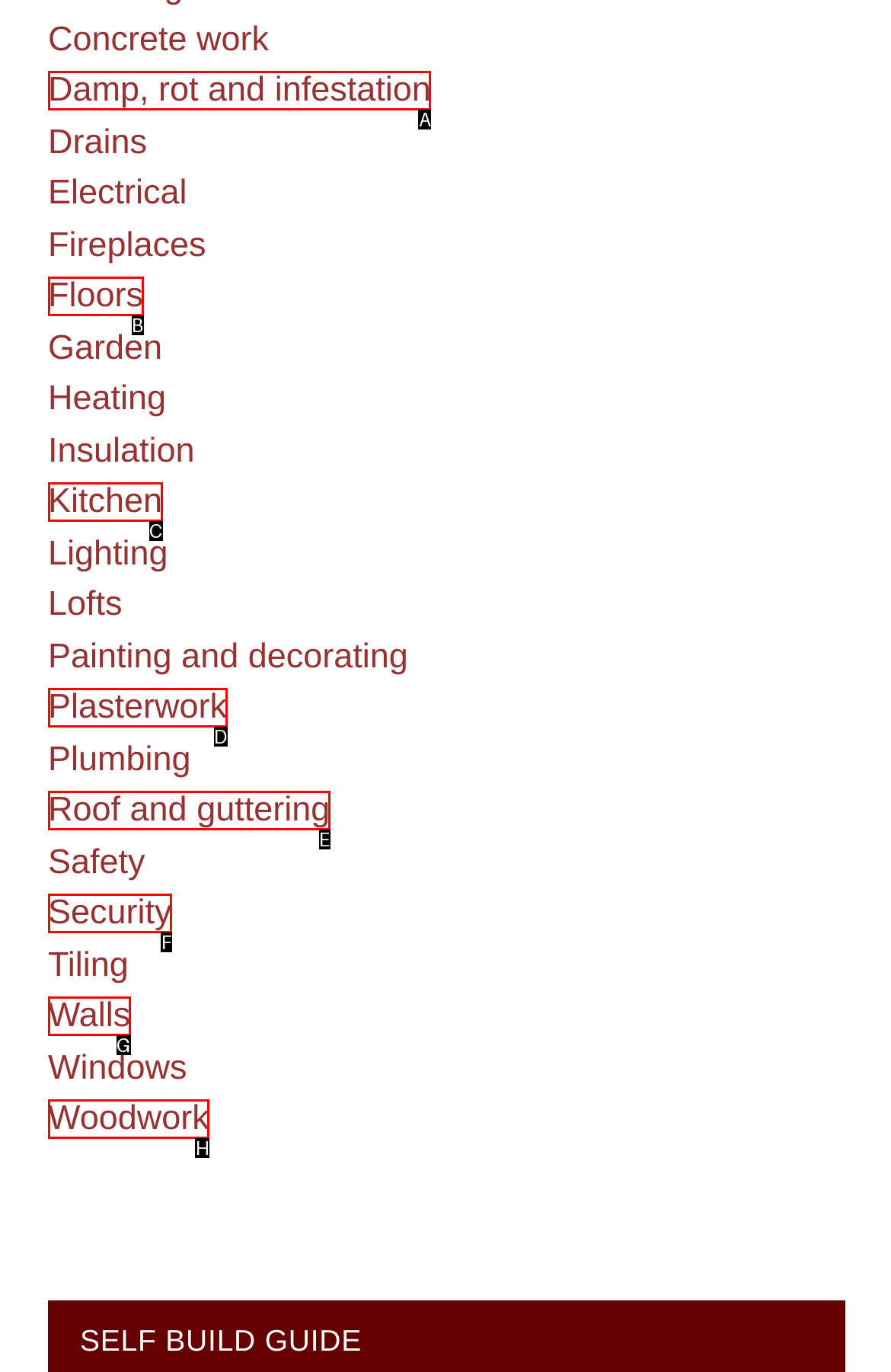For the instruction: View the second post, which HTML element should be clicked?
Respond with the letter of the appropriate option from the choices given.

None